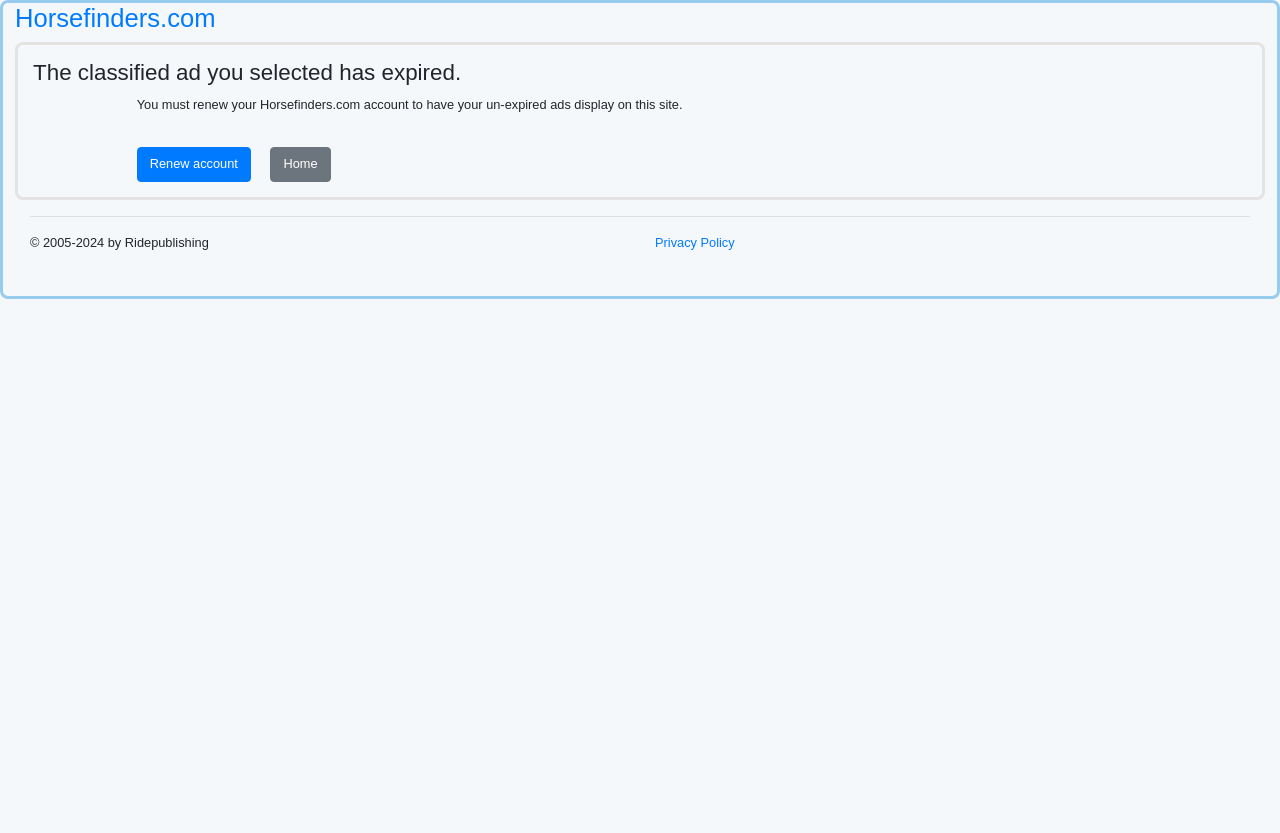Provide a brief response using a word or short phrase to this question:
What action is required to display un-expired ads?

Renew account